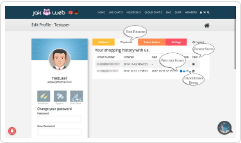Describe in detail everything you see in the image.

The image showcases an interface from the JAKWEB platform, presenting the "Edit Profile" section. It features a user profile with a placeholder avatar and the name "TIKBAL." The layout includes navigation options for various profile areas such as "Followers," "Following," and "Settings," highlighted in distinct colors. 

Central to the image is a summary titled "Your shopping history with us," displaying a table of transactions that includes fields for "Item," "Amount," and "Date." Comments or indications, likely from user interactions or system notifications, are shown around the table, including notes related to purchases and any relevant recommendations or alerts for the user.

The bottom left of the interface provides options to change the password, promoting user account security. The overall design is clean and modern, aimed at facilitating an intuitive user experience for managing account details and transaction history.